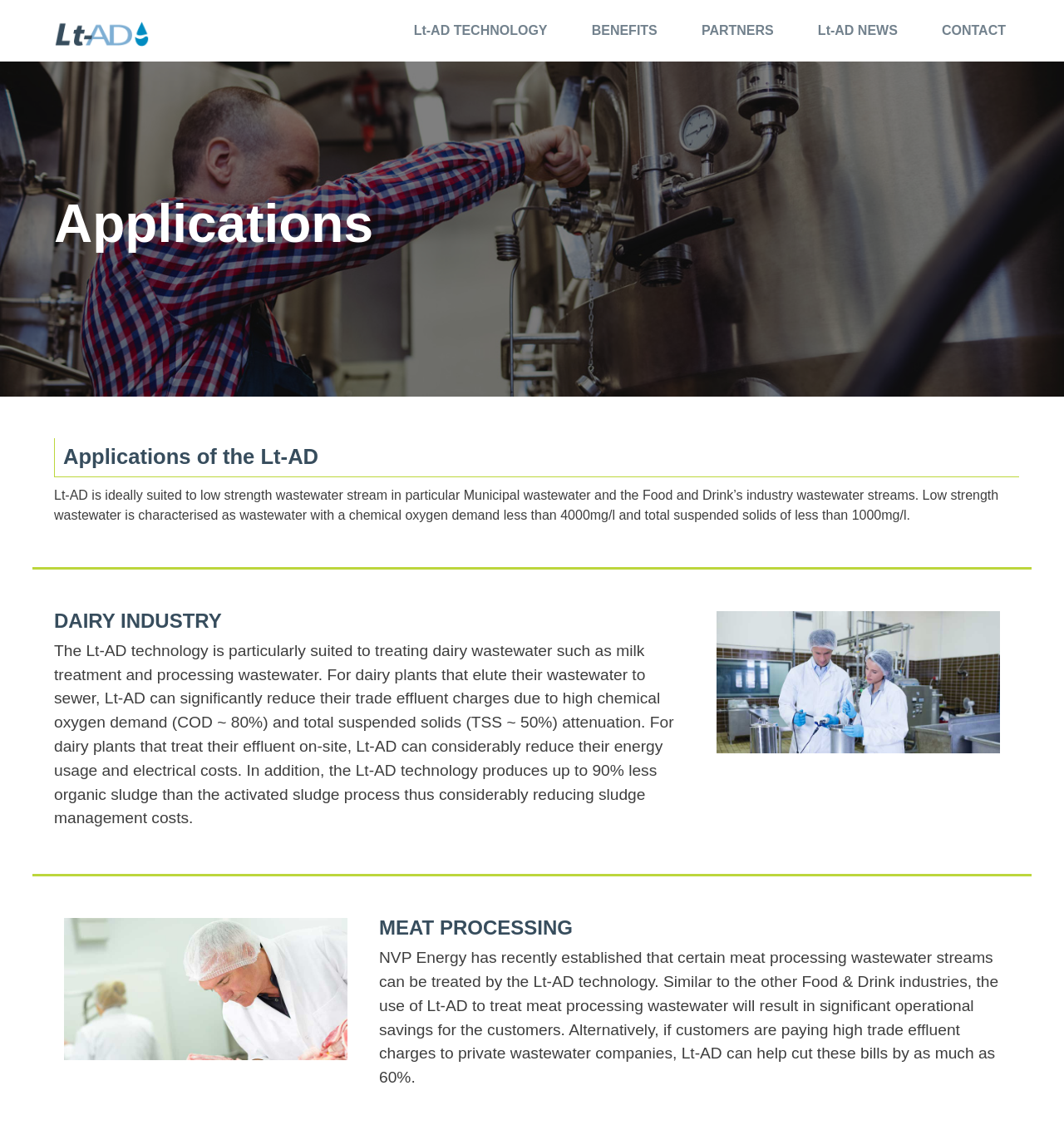Locate the coordinates of the bounding box for the clickable region that fulfills this instruction: "Click the Low Tempature Anaerobic Digestion Logo".

[0.051, 0.023, 0.141, 0.035]